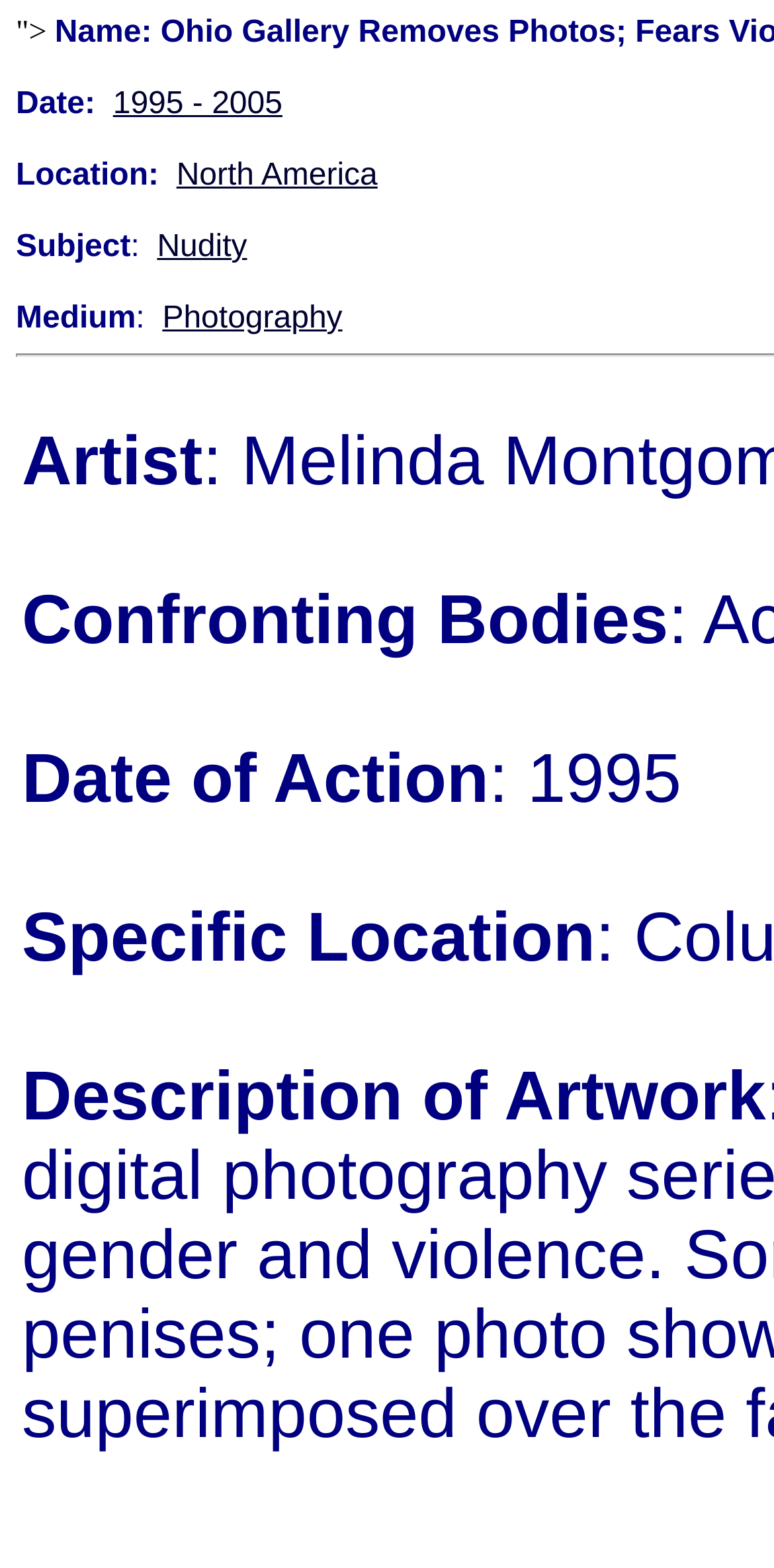Answer the following query concisely with a single word or phrase:
What is the subject of the artwork?

Nudity